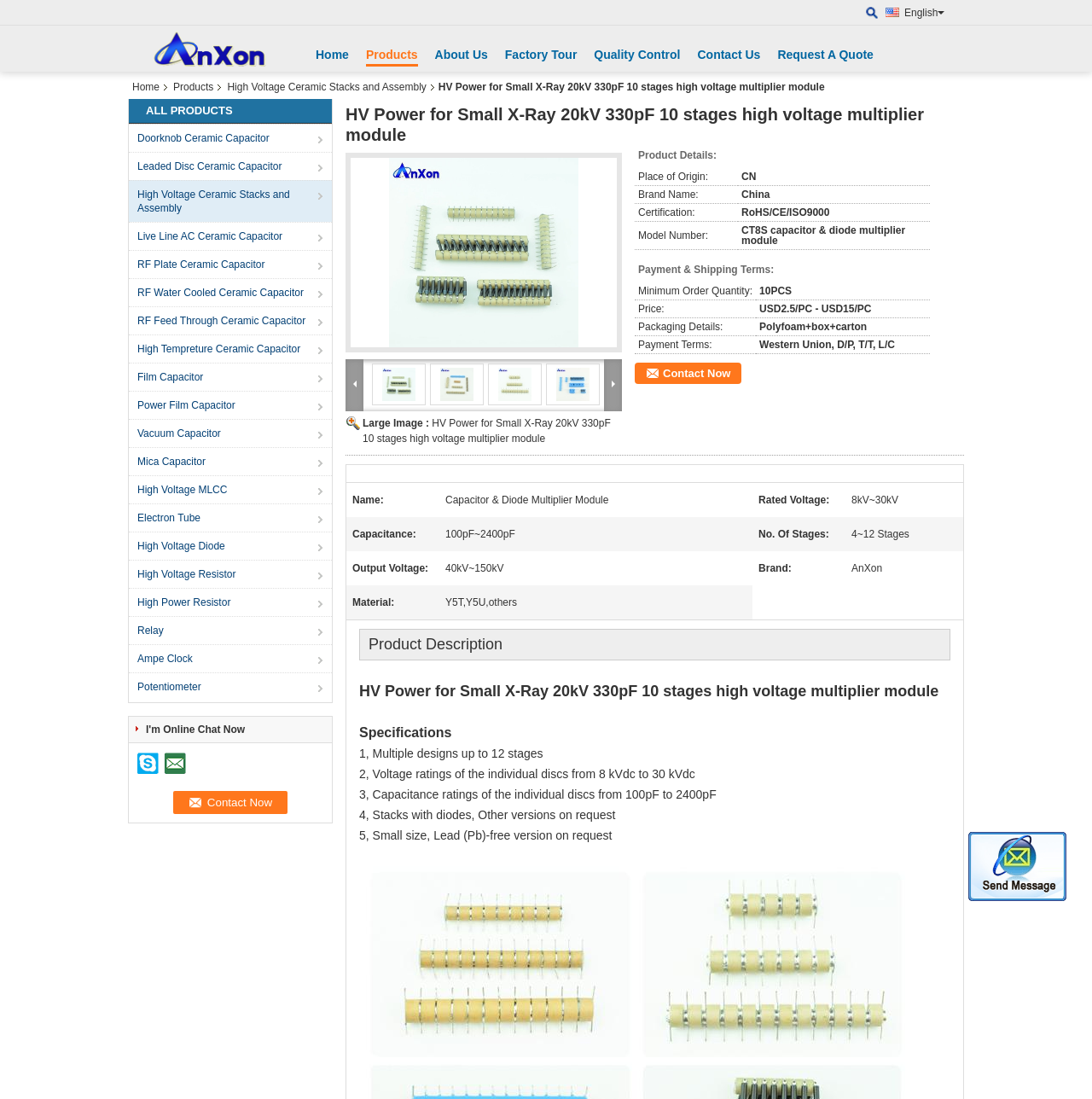Please analyze the image and provide a thorough answer to the question:
What is the company name?

I found the company name by looking at the link element with the text 'Cixi AnXon Electronic Co., Ltd' which is located at the top of the webpage, indicating that the company name is Cixi AnXon Electronic Co., Ltd.